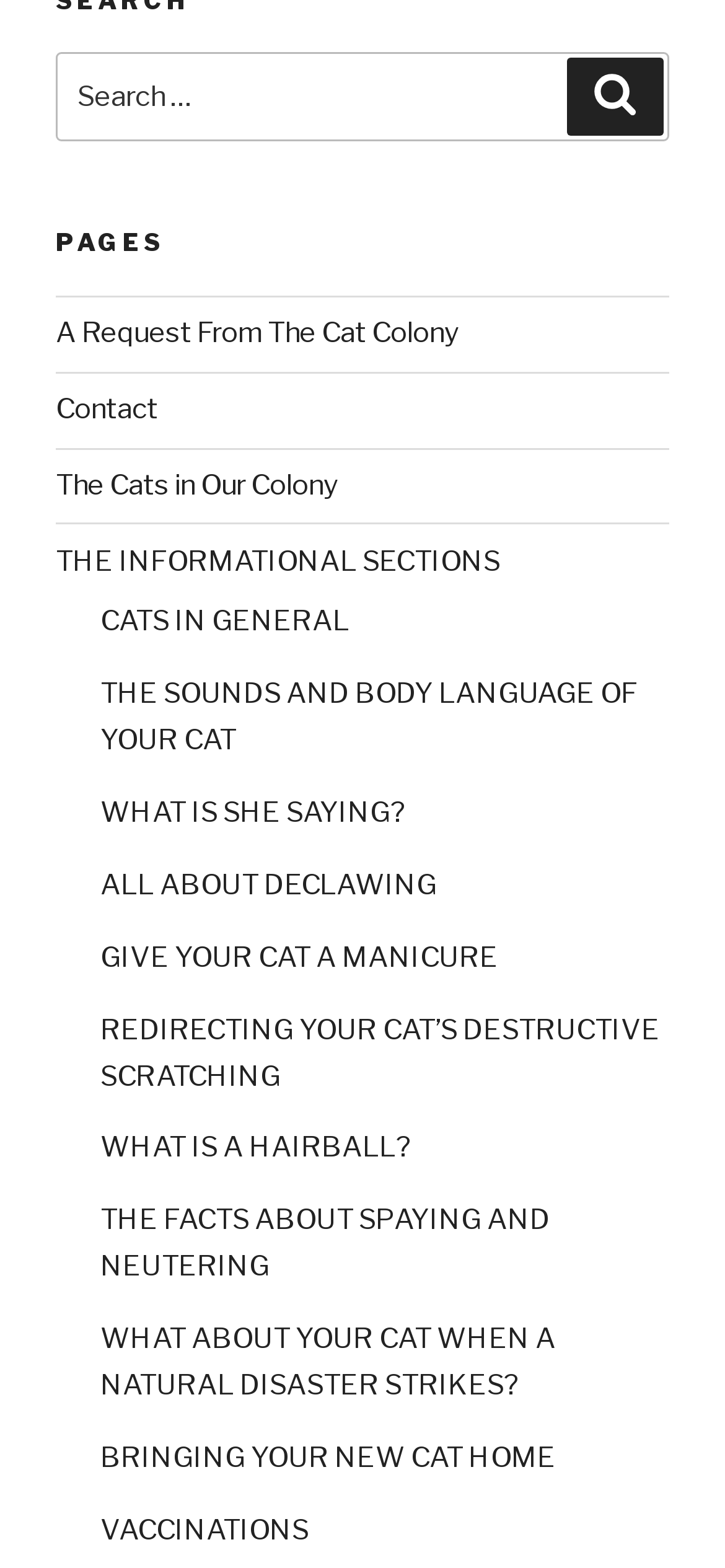Provide your answer in one word or a succinct phrase for the question: 
How many informational sections are listed on the webpage?

2